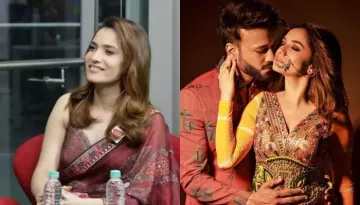Explain what is happening in the image with as much detail as possible.

The image features Ankita Lokhande and her husband, Vicky Jain, showcasing both their individual charisma and their vibrant relationship. On the left, Ankita is seen wearing a stylish outfit, exuding confidence and grace as she interacts with her surroundings. On the right, the couple is captured in a romantic moment, radiating affection and elegance as they embrace. This visual representation highlights their bond, which has garnered attention, especially following their participation in the reality show "Bigg Boss 17." Their journey together, marked by love and shared experiences, is reflected in this delightful juxtaposition of casual charm and intimate connection.